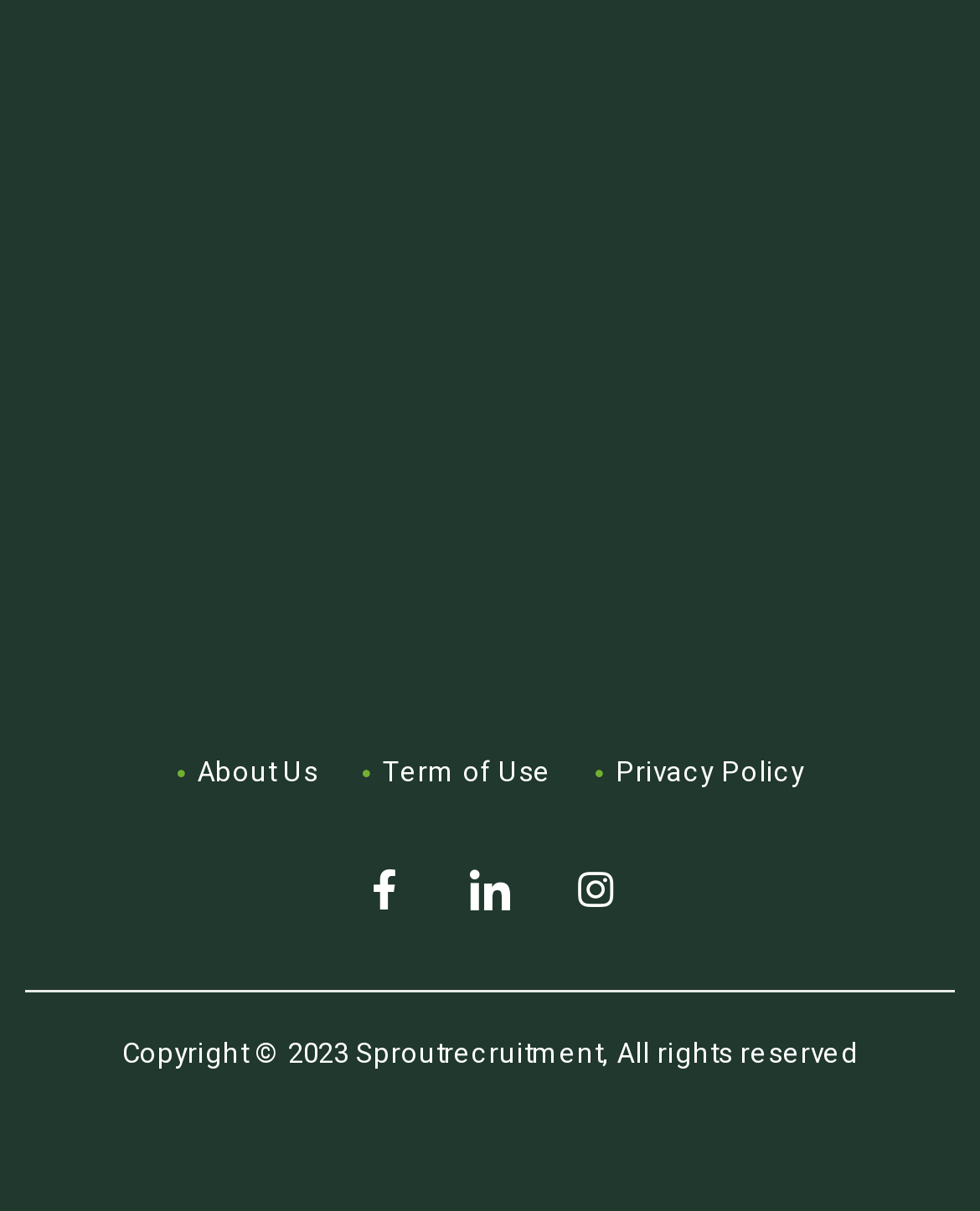Give a one-word or one-phrase response to the question:
What is the name of the company that owns the copyright?

Sproutrecruitment